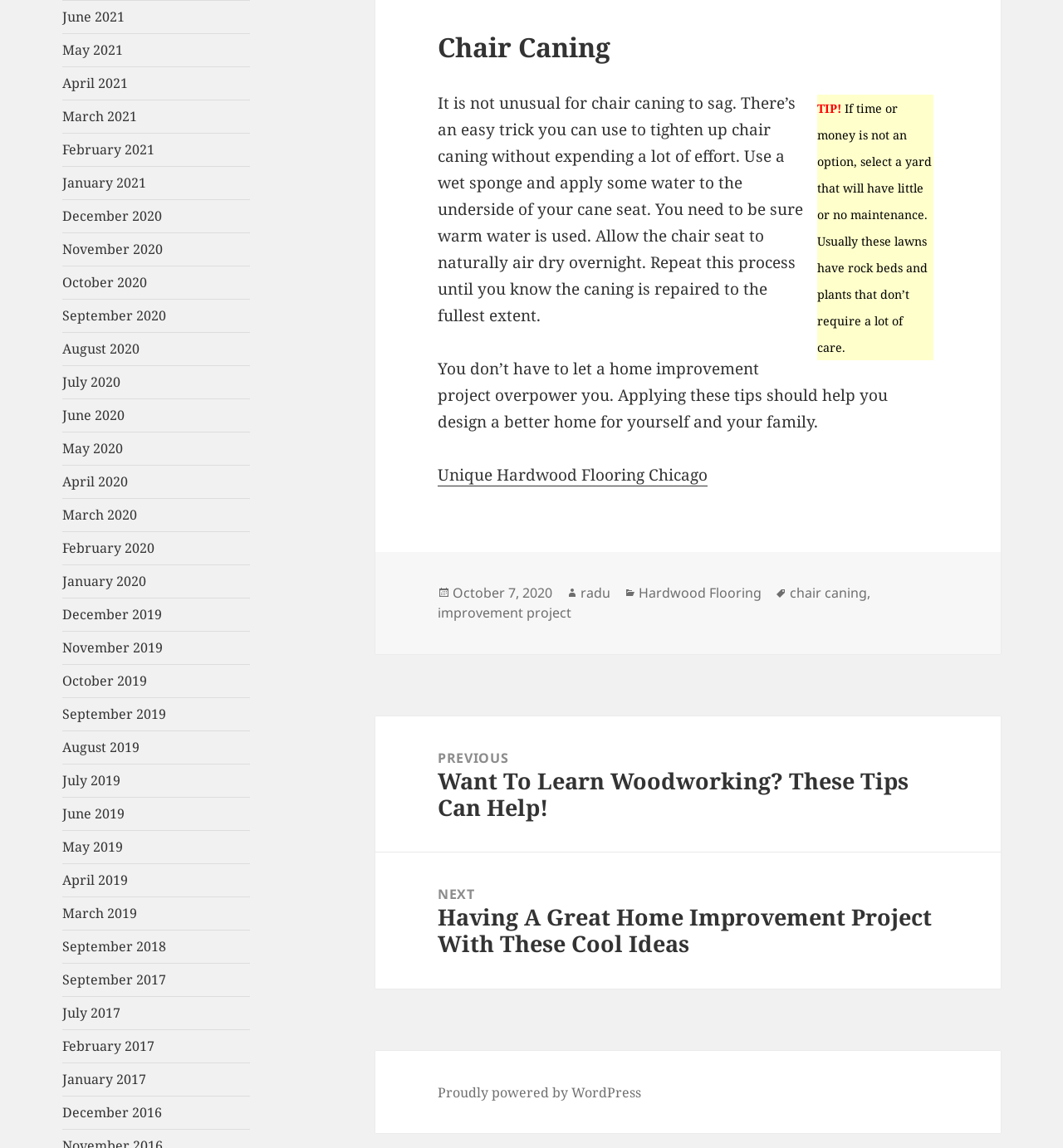What is the category of the article?
Give a single word or phrase answer based on the content of the image.

Hardwood Flooring